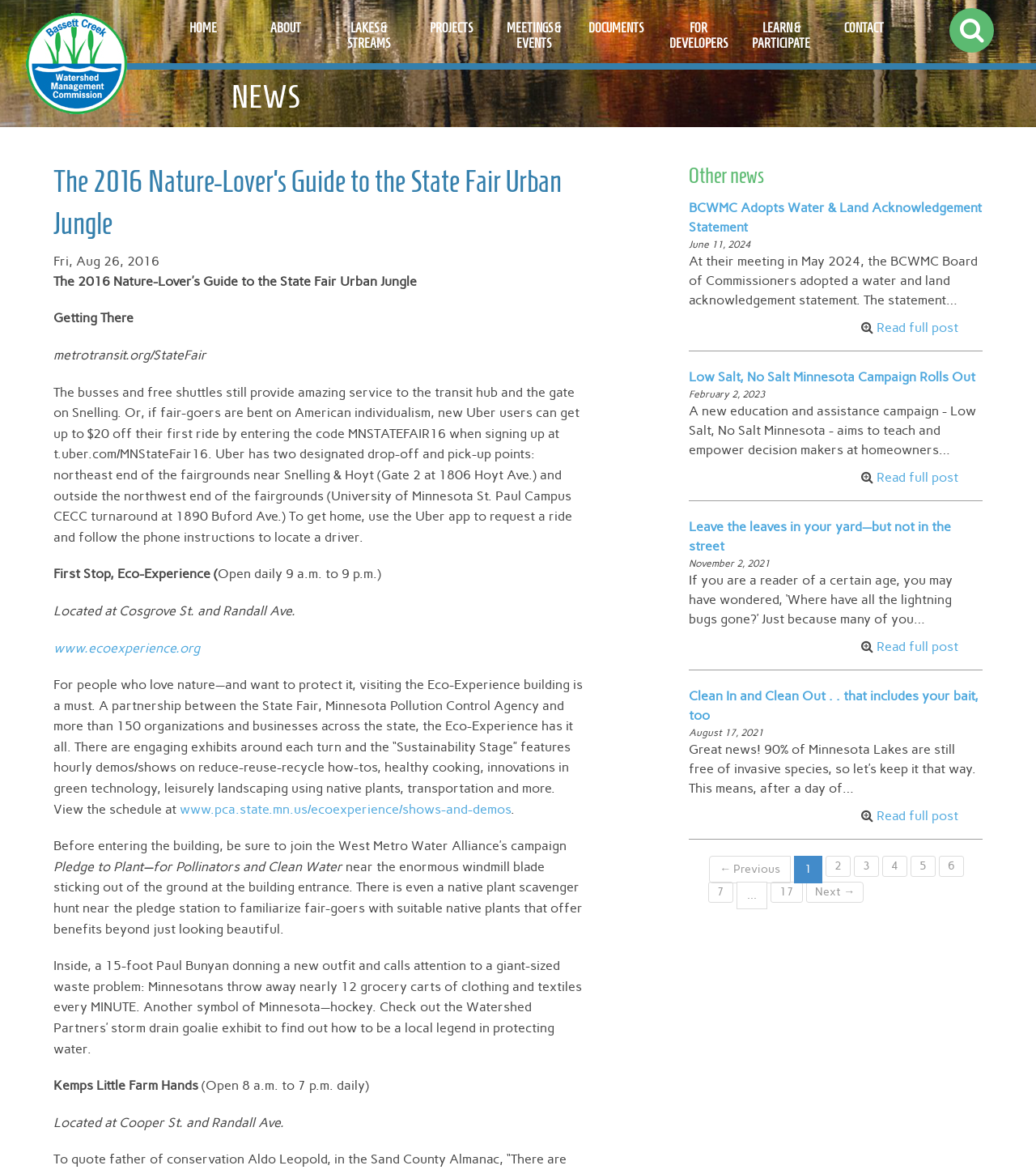What is the theme of the Kemps Little Farm Hands exhibit?
Please give a well-detailed answer to the question.

The webpage mentions Kemps Little Farm Hands as one of the exhibits at the State Fair, without providing explicit details on its theme. However, based on the name and the context of the State Fair, it can be inferred that the theme of the exhibit is likely related to farming or agriculture.